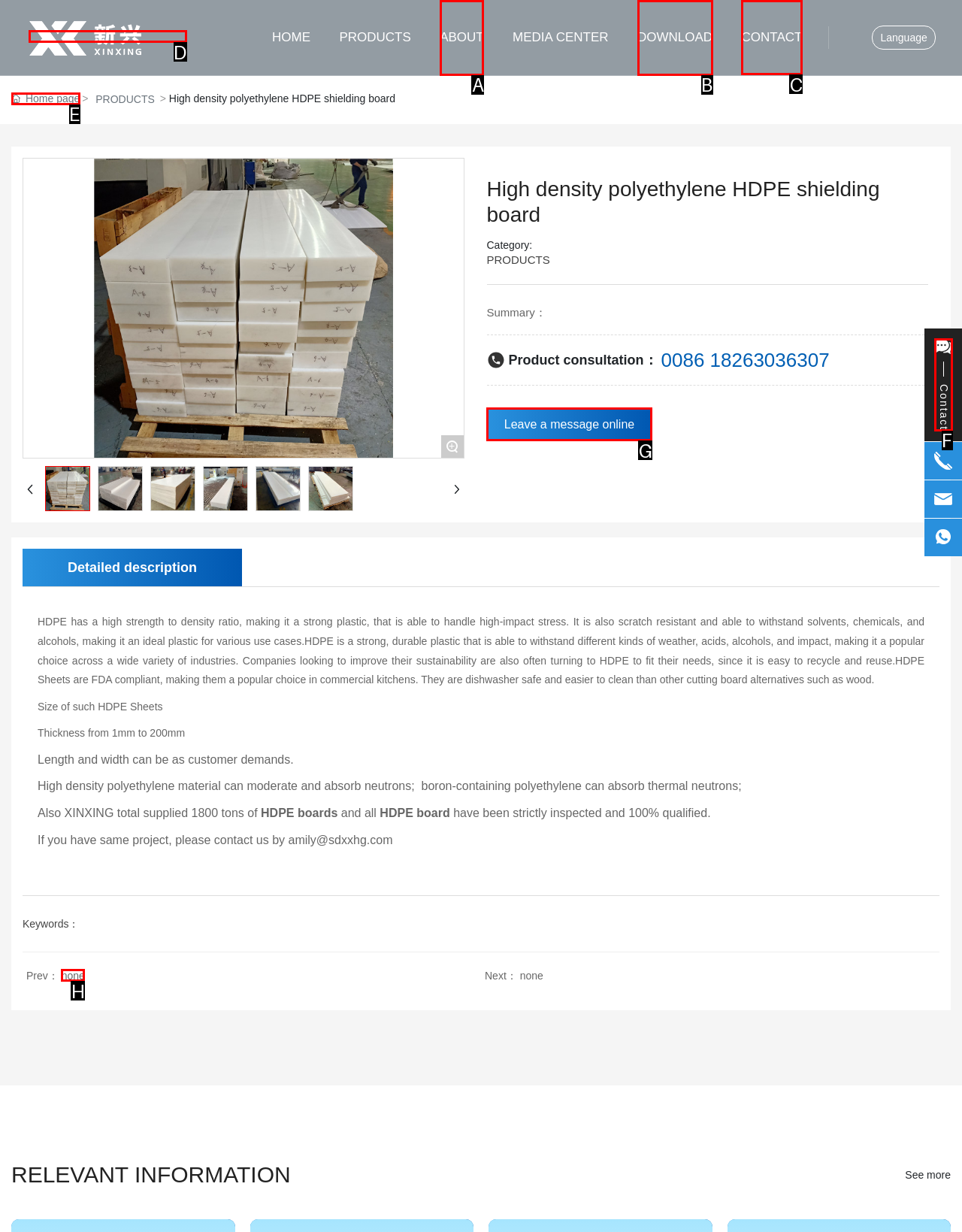Indicate the letter of the UI element that should be clicked to accomplish the task: Click the CONTACT link. Answer with the letter only.

C